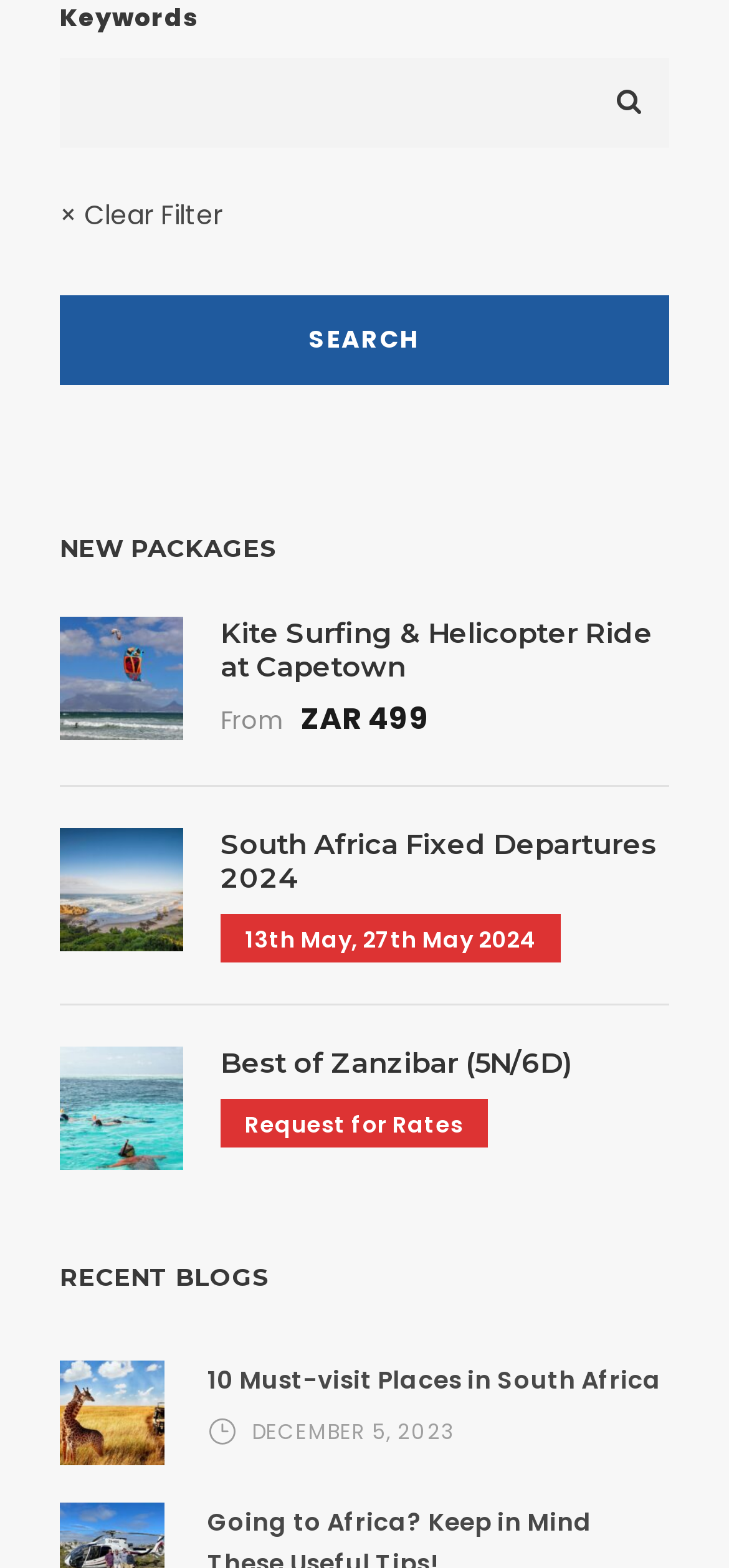Please determine the bounding box coordinates of the element to click on in order to accomplish the following task: "Click the link 'T H E  W H I T E  H O U S E'". Ensure the coordinates are four float numbers ranging from 0 to 1, i.e., [left, top, right, bottom].

None